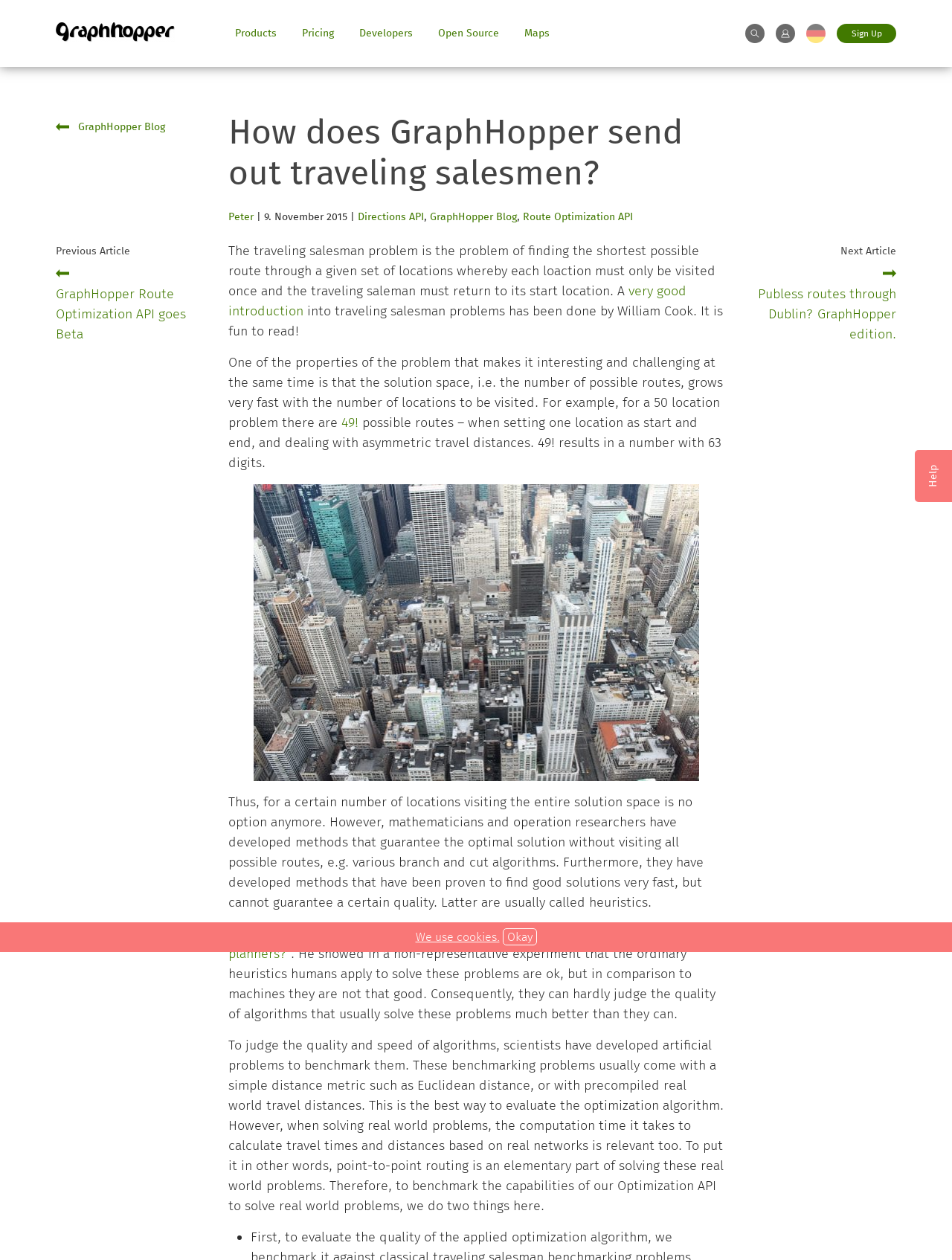Identify the bounding box for the UI element described as: "GraphHopper Blog". The coordinates should be four float numbers between 0 and 1, i.e., [left, top, right, bottom].

[0.452, 0.167, 0.543, 0.177]